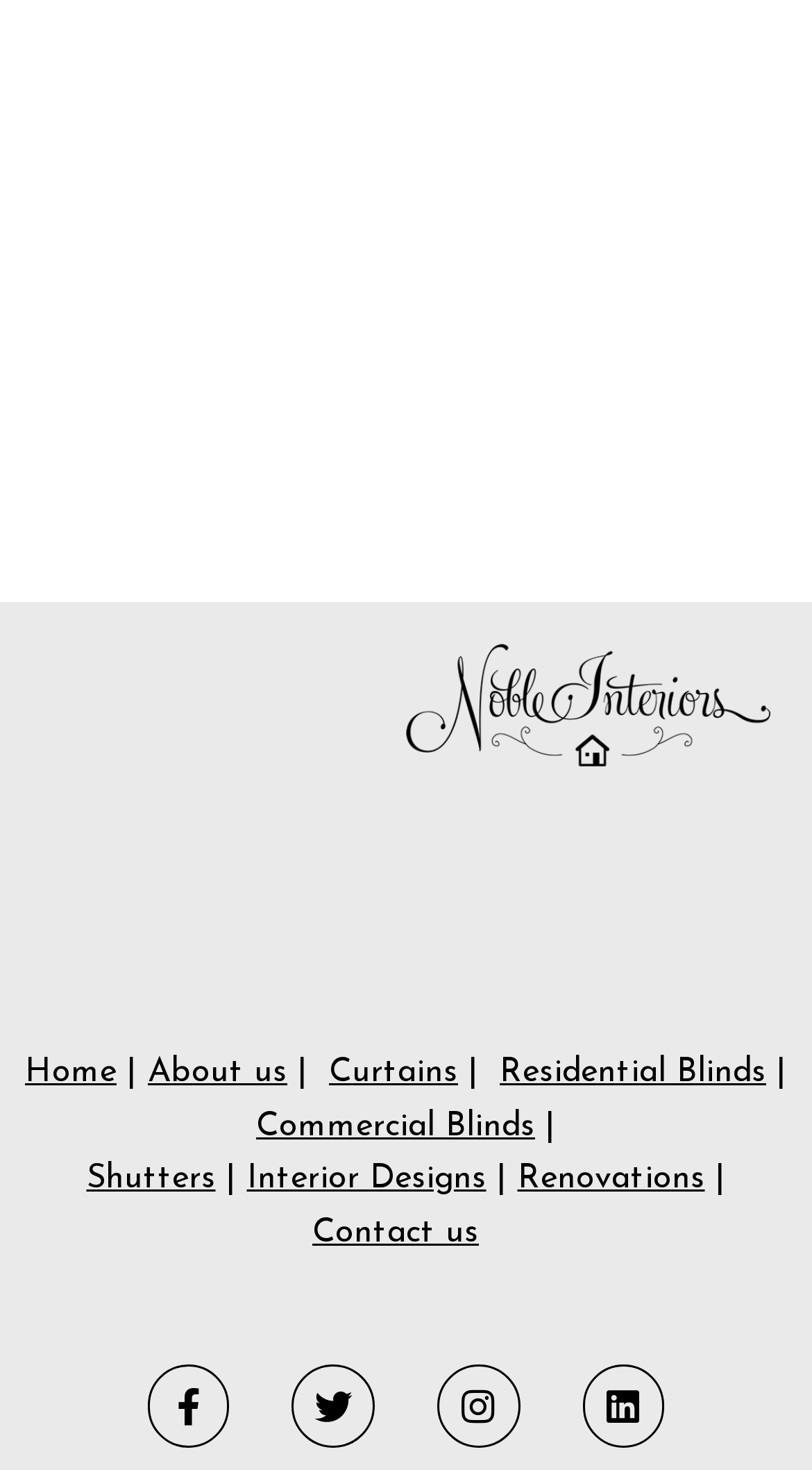Locate the coordinates of the bounding box for the clickable region that fulfills this instruction: "explore curtains options".

[0.405, 0.718, 0.564, 0.741]